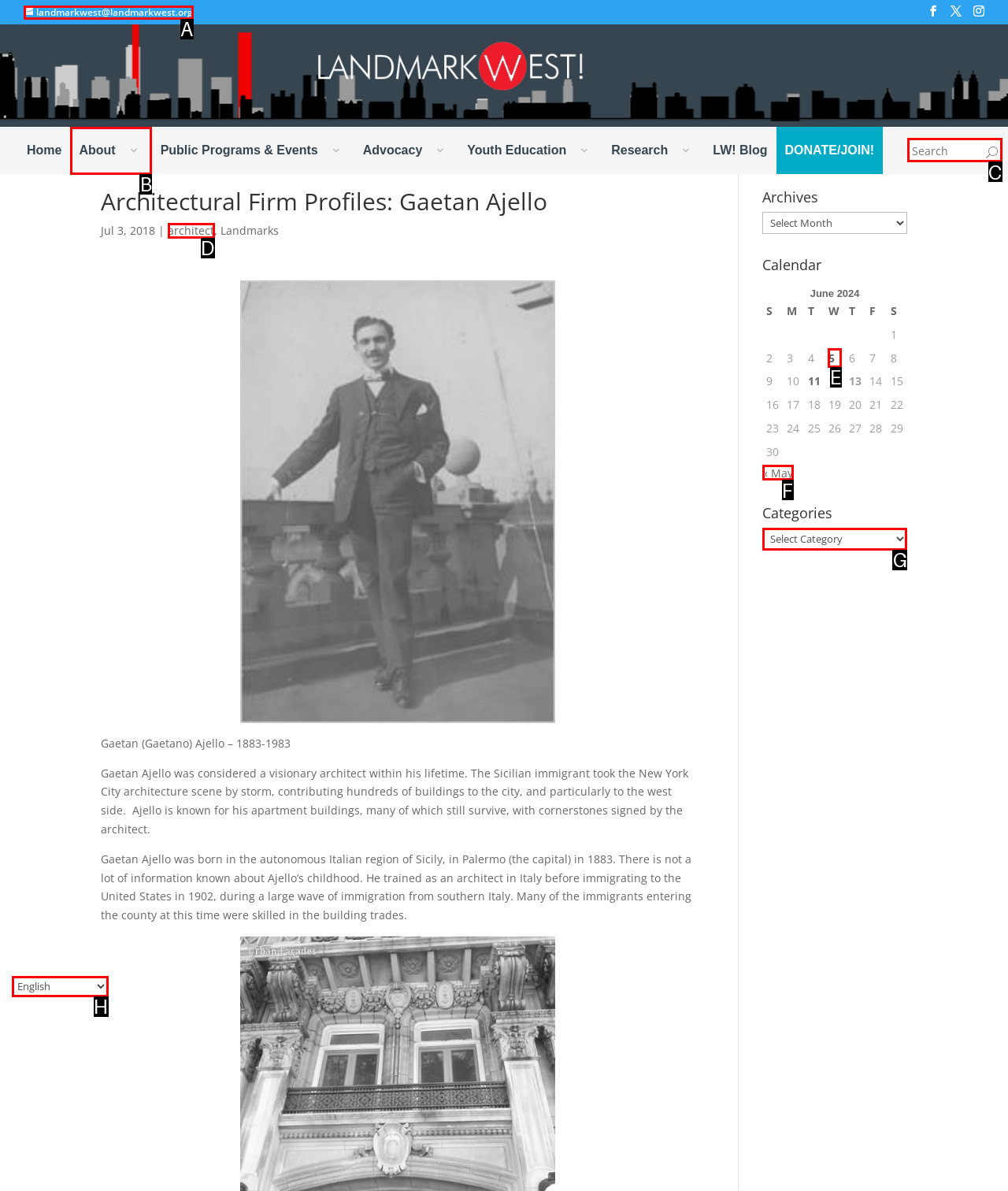Determine which HTML element should be clicked for this task: Search
Provide the option's letter from the available choices.

C